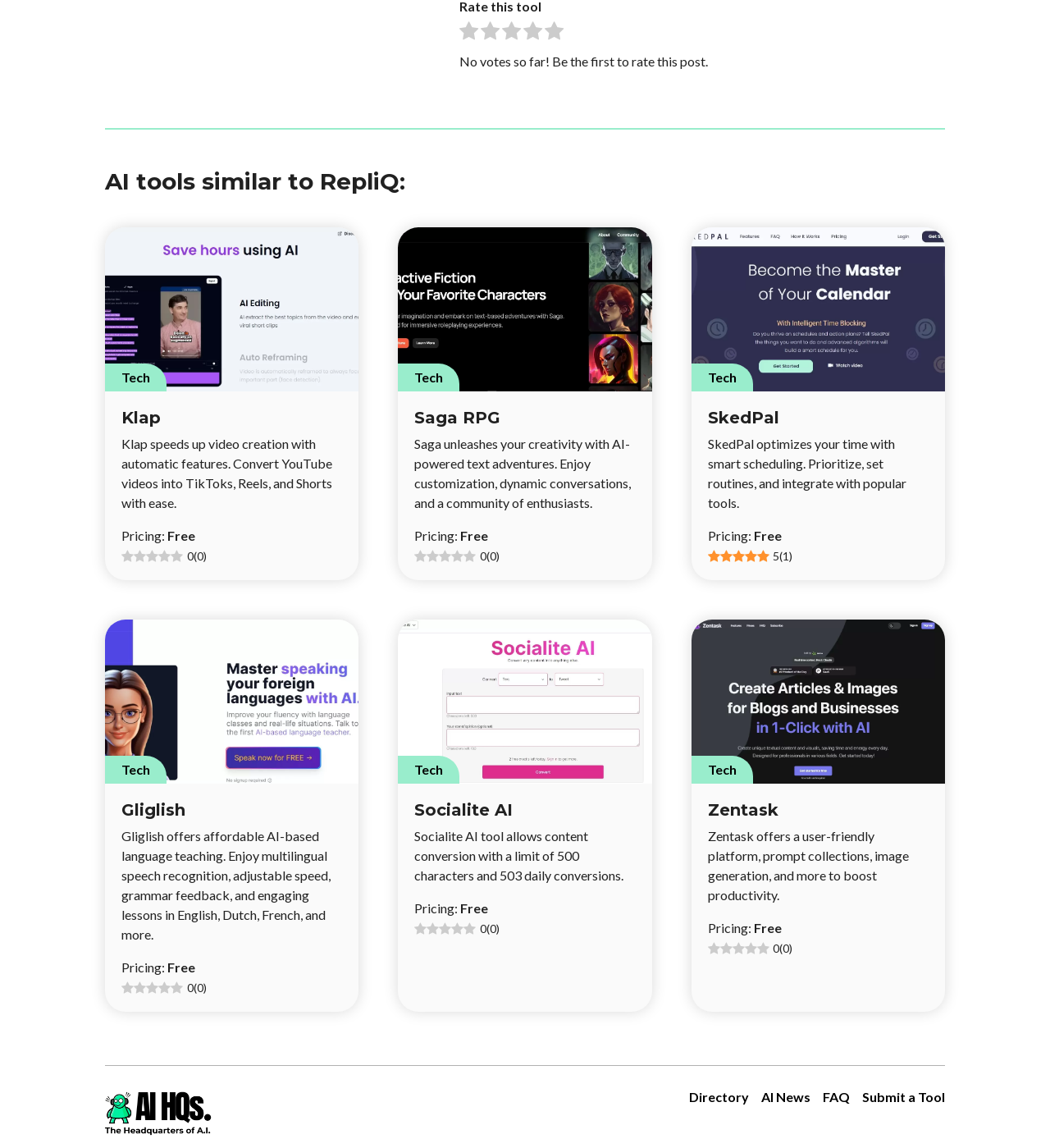Using the webpage screenshot and the element description Submit a Tool, determine the bounding box coordinates. Specify the coordinates in the format (top-left x, top-left y, bottom-right x, bottom-right y) with values ranging from 0 to 1.

[0.821, 0.947, 0.9, 0.964]